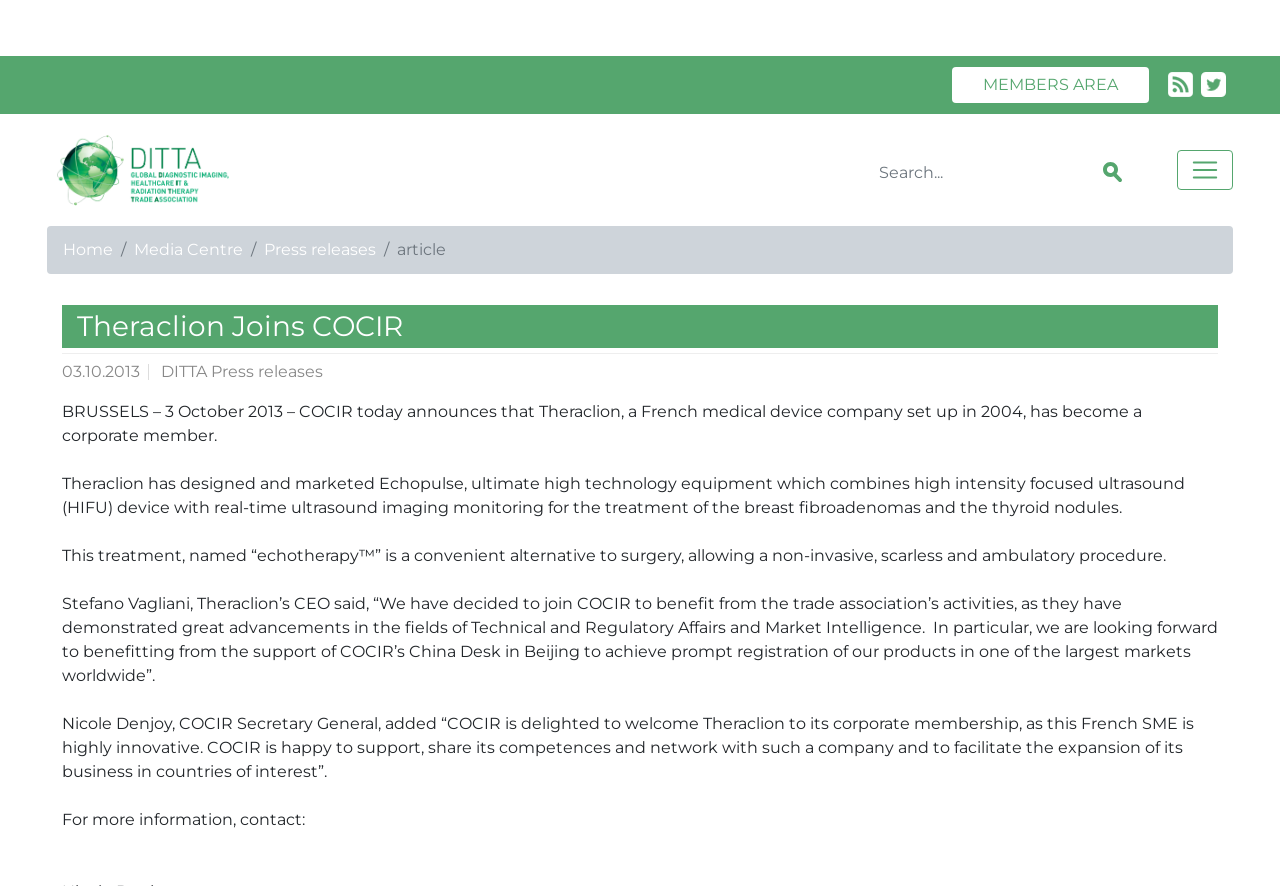Write an exhaustive caption that covers the webpage's main aspects.

The webpage is about a press release from DITTA, a global diagnostic imaging, healthcare ICT, and radiation therapy trade association. At the top right corner, there are three links, followed by a "MEMBERS AREA" link. Below these links, there is a search bar with a button on its right side, accompanied by a small image. 

To the left of the search bar, there is a navigation menu with links to "Home", "Media Centre", and "Press releases". Below the navigation menu, there is a heading that reads "Theraclion Joins COCIR". 

Under the heading, there is a time stamp "03.10.2013" and a title "DITTA Press releases". The main content of the webpage is a press release about Theraclion, a French medical device company, joining COCIR. The press release includes quotes from Theraclion's CEO and COCIR's Secretary General. At the bottom of the page, there is a contact information section.